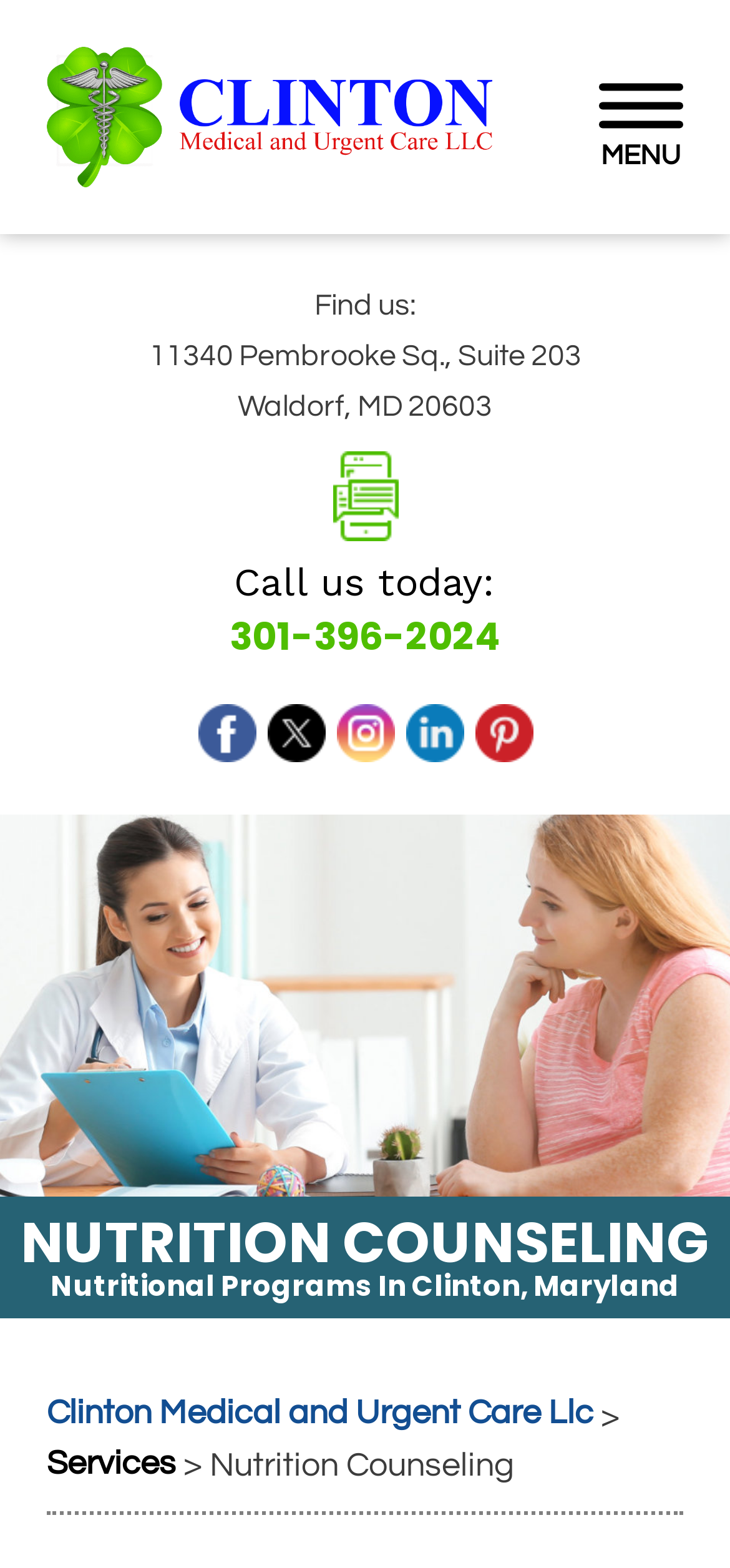Use a single word or phrase to answer the question: What is the phone number to call?

301-396-2024